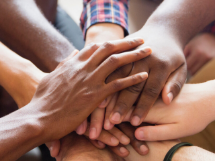Please give a one-word or short phrase response to the following question: 
What is the goal of the Brighton & Hove Shared Prosperity Fund?

Uplift communities